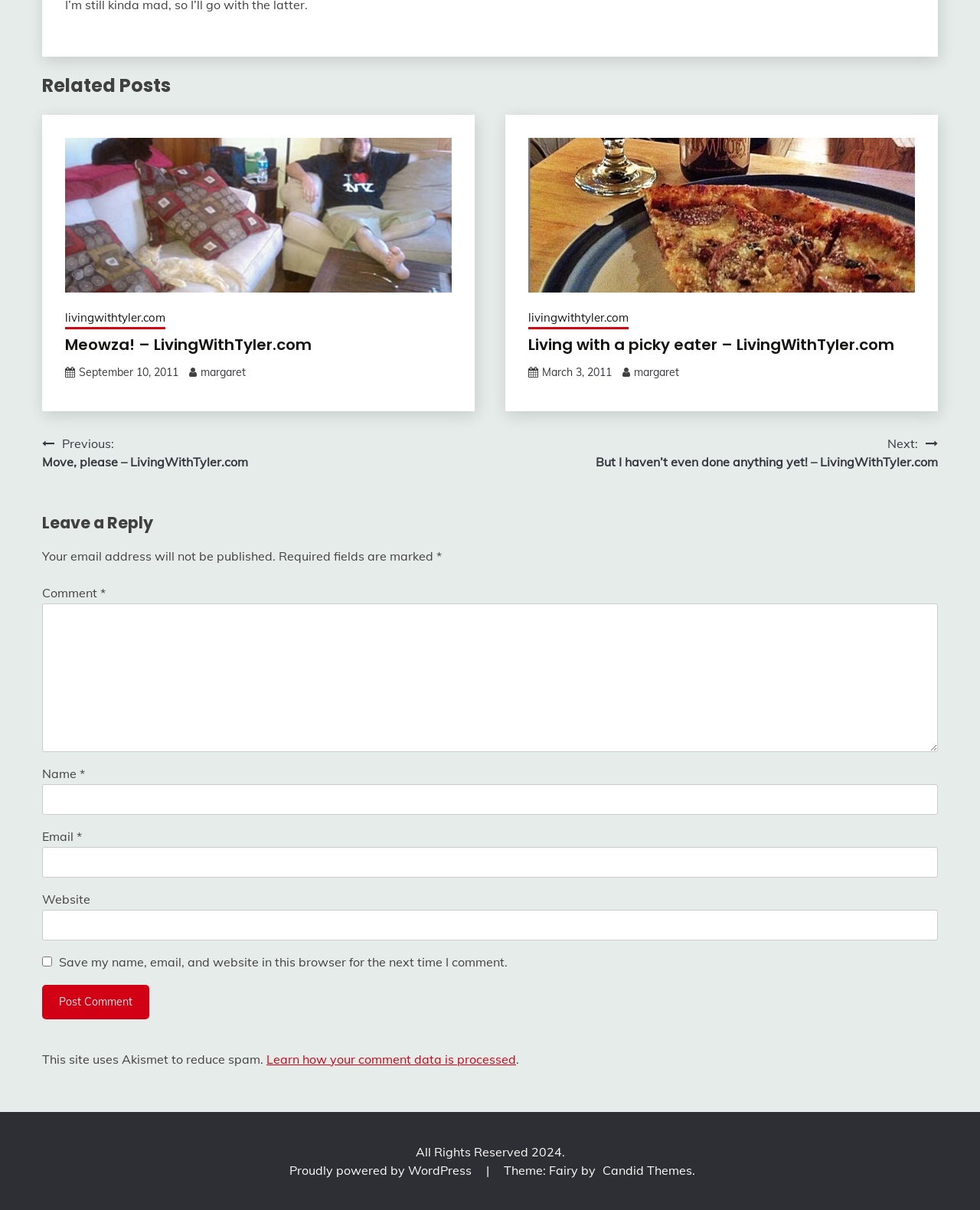Reply to the question with a single word or phrase:
What is the purpose of the comment section?

To leave a reply